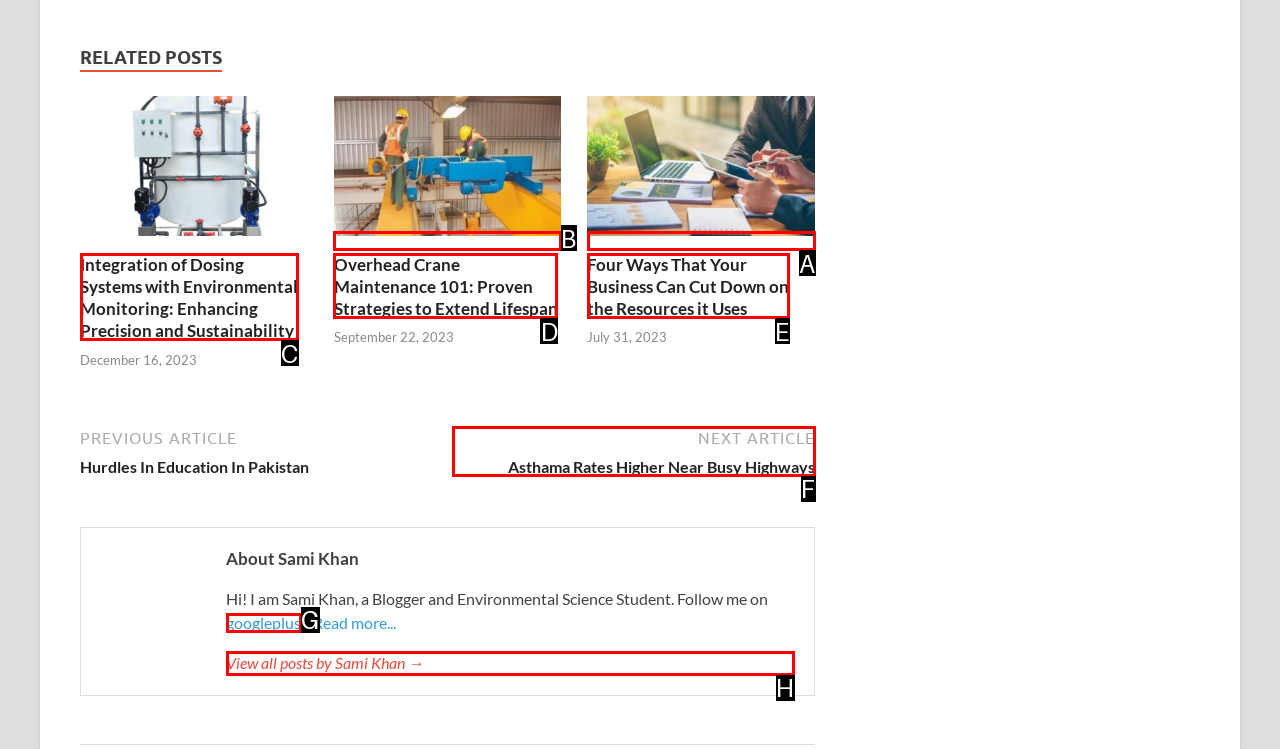Identify the letter of the option that should be selected to accomplish the following task: Check post about Four Ways That Your Business Can Cut Down on the Resources it Uses. Provide the letter directly.

A